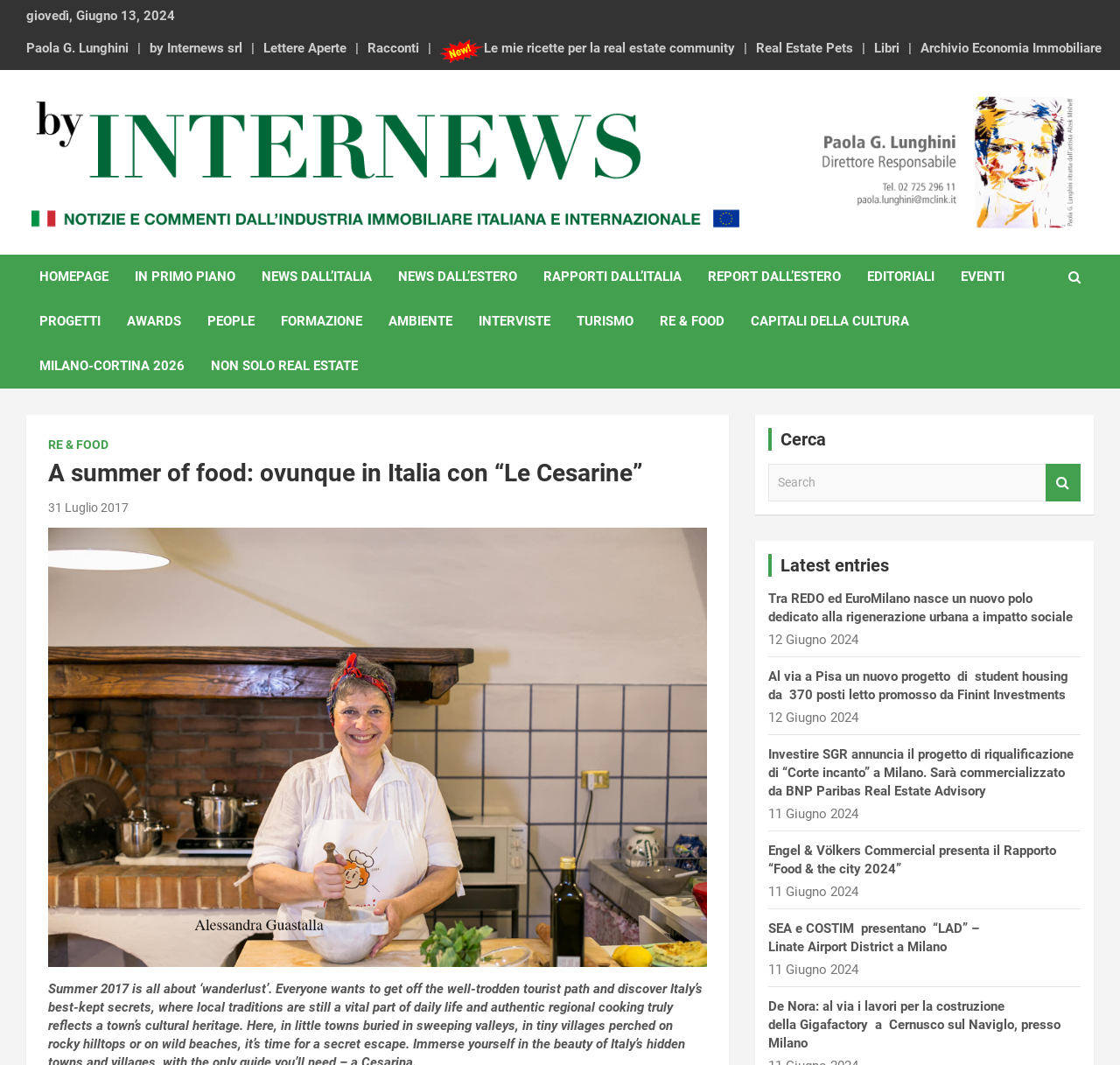What is the name of the project mentioned in the third latest entry?
Please provide a full and detailed response to the question.

I found the name of the project by looking at the link element that says 'SEA e COSTIM presentano “LAD” – Linate Airport District a Milano' in the third latest entry section.